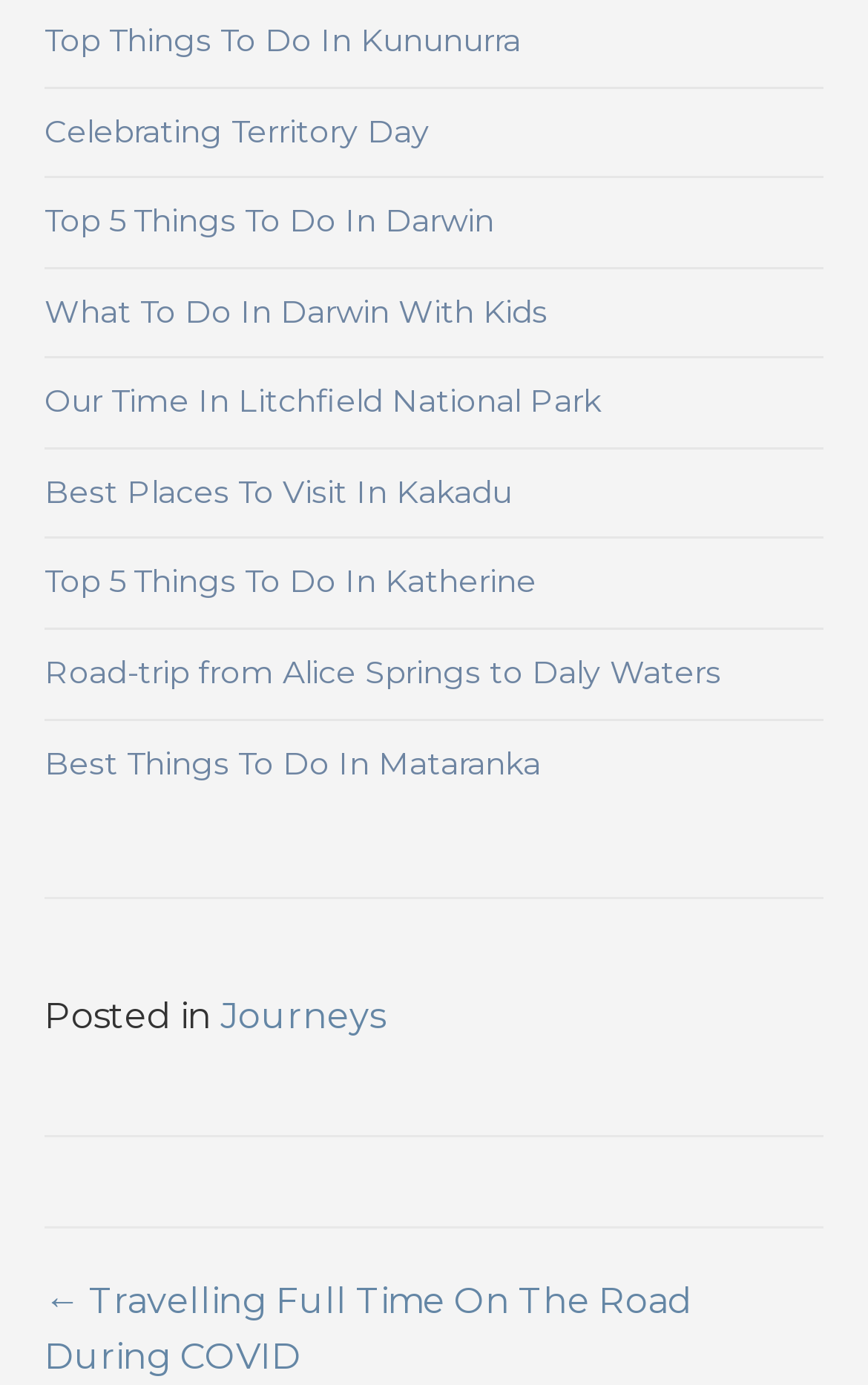Determine the bounding box coordinates of the clickable element necessary to fulfill the instruction: "Learn about What To Do In Darwin With Kids". Provide the coordinates as four float numbers within the 0 to 1 range, i.e., [left, top, right, bottom].

[0.051, 0.21, 0.631, 0.239]